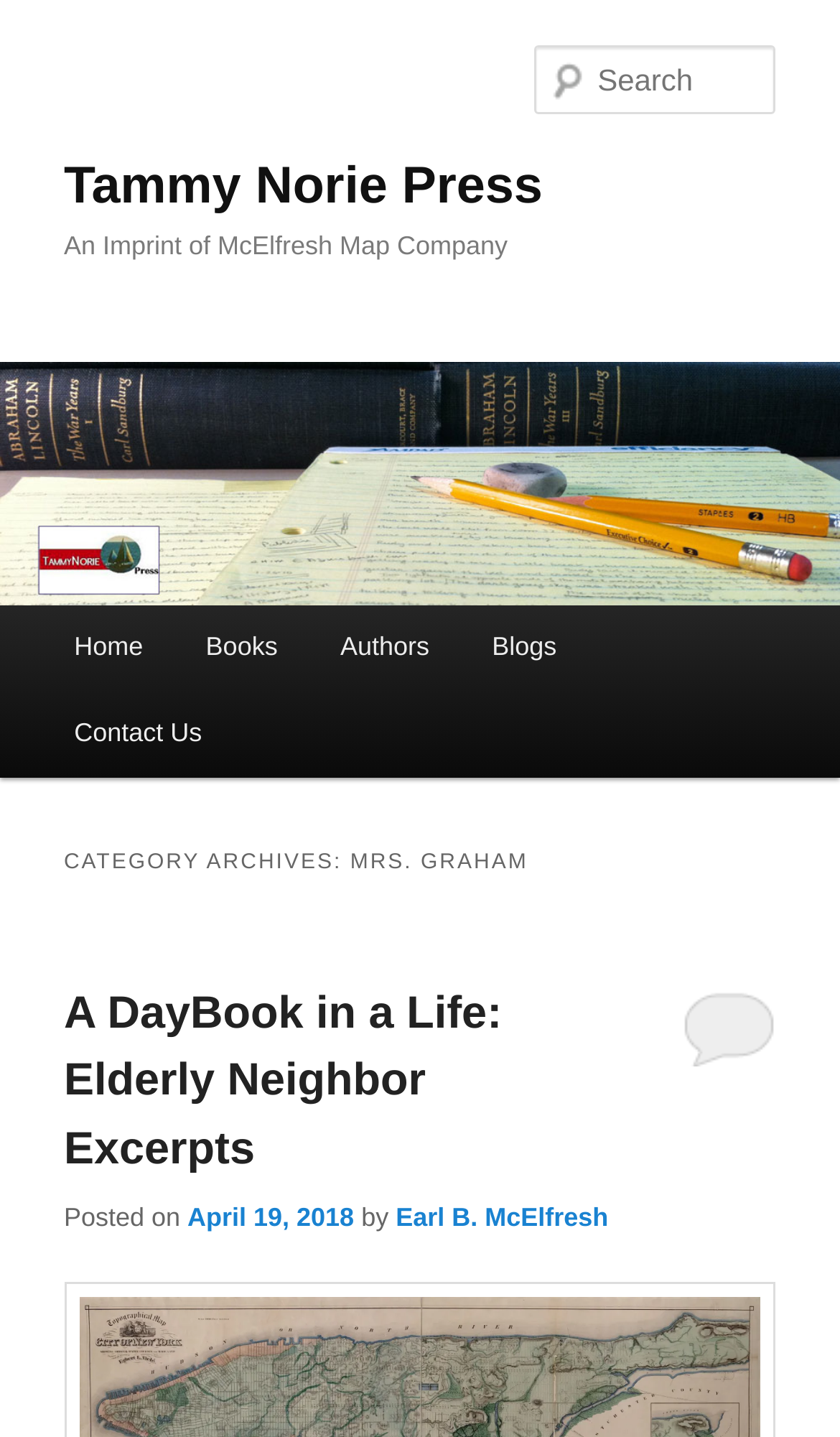Locate the bounding box coordinates of the element to click to perform the following action: 'search for something'. The coordinates should be given as four float values between 0 and 1, in the form of [left, top, right, bottom].

[0.637, 0.032, 0.924, 0.08]